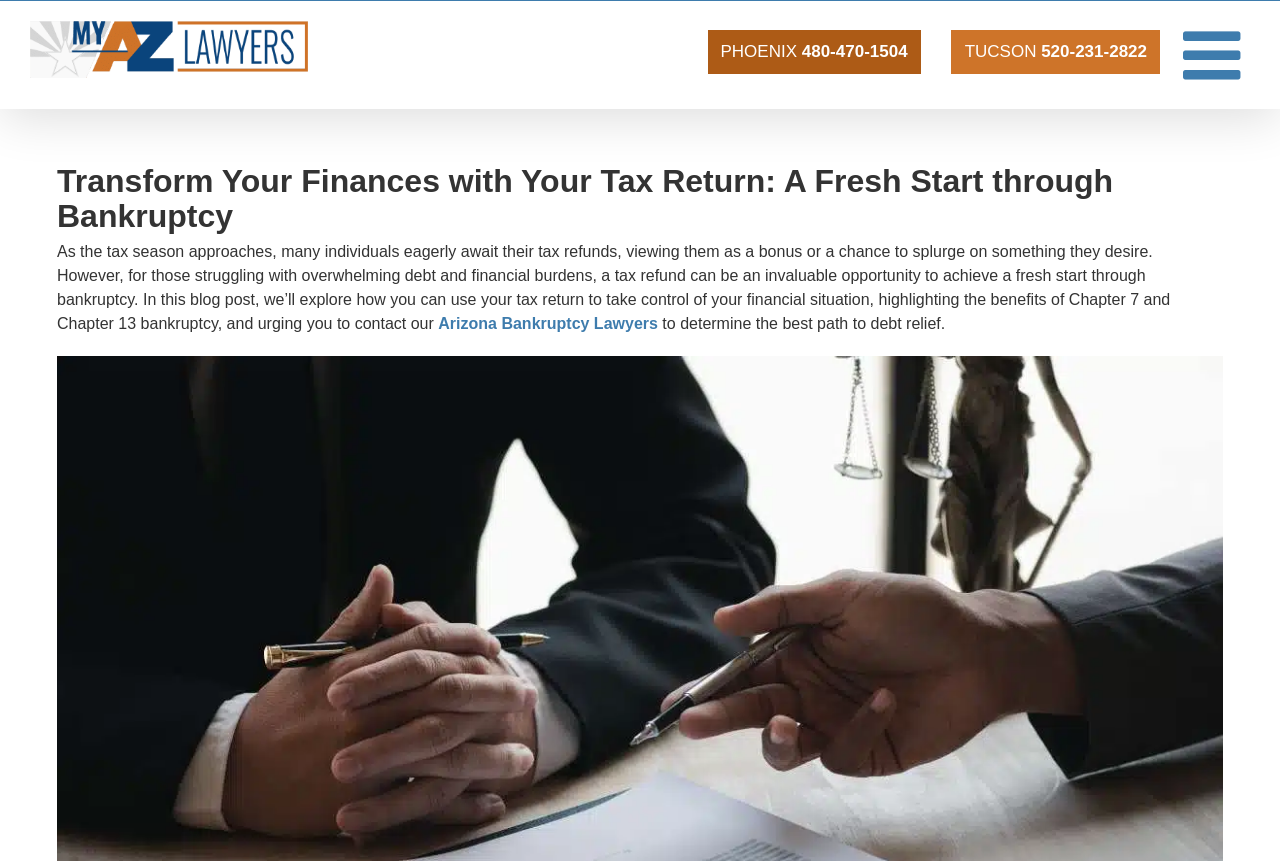Find and provide the bounding box coordinates for the UI element described here: "title="My Coffee Beans"". The coordinates should be given as four float numbers between 0 and 1: [left, top, right, bottom].

None